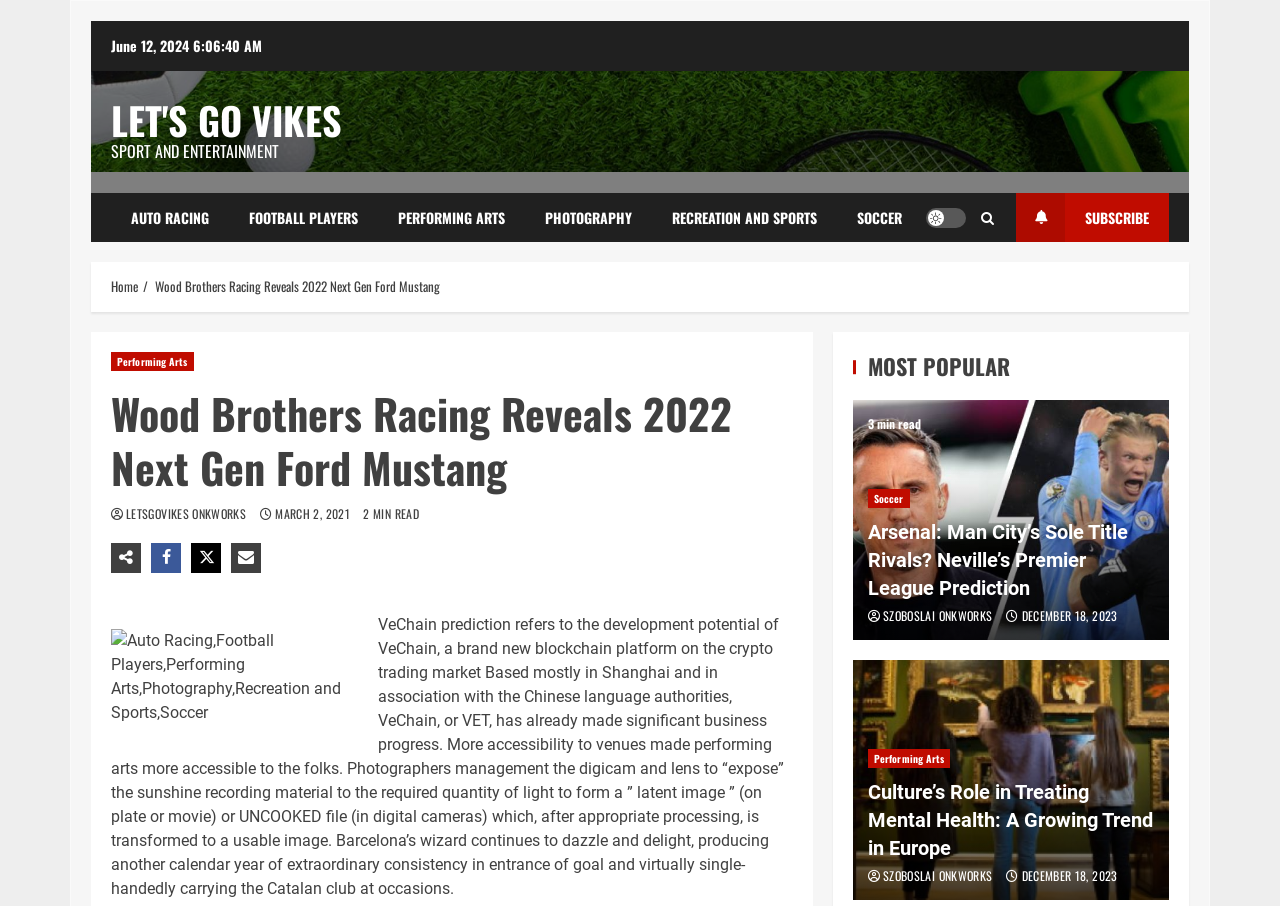Locate the bounding box of the UI element described in the following text: "Recreation and Sports".

[0.509, 0.213, 0.654, 0.267]